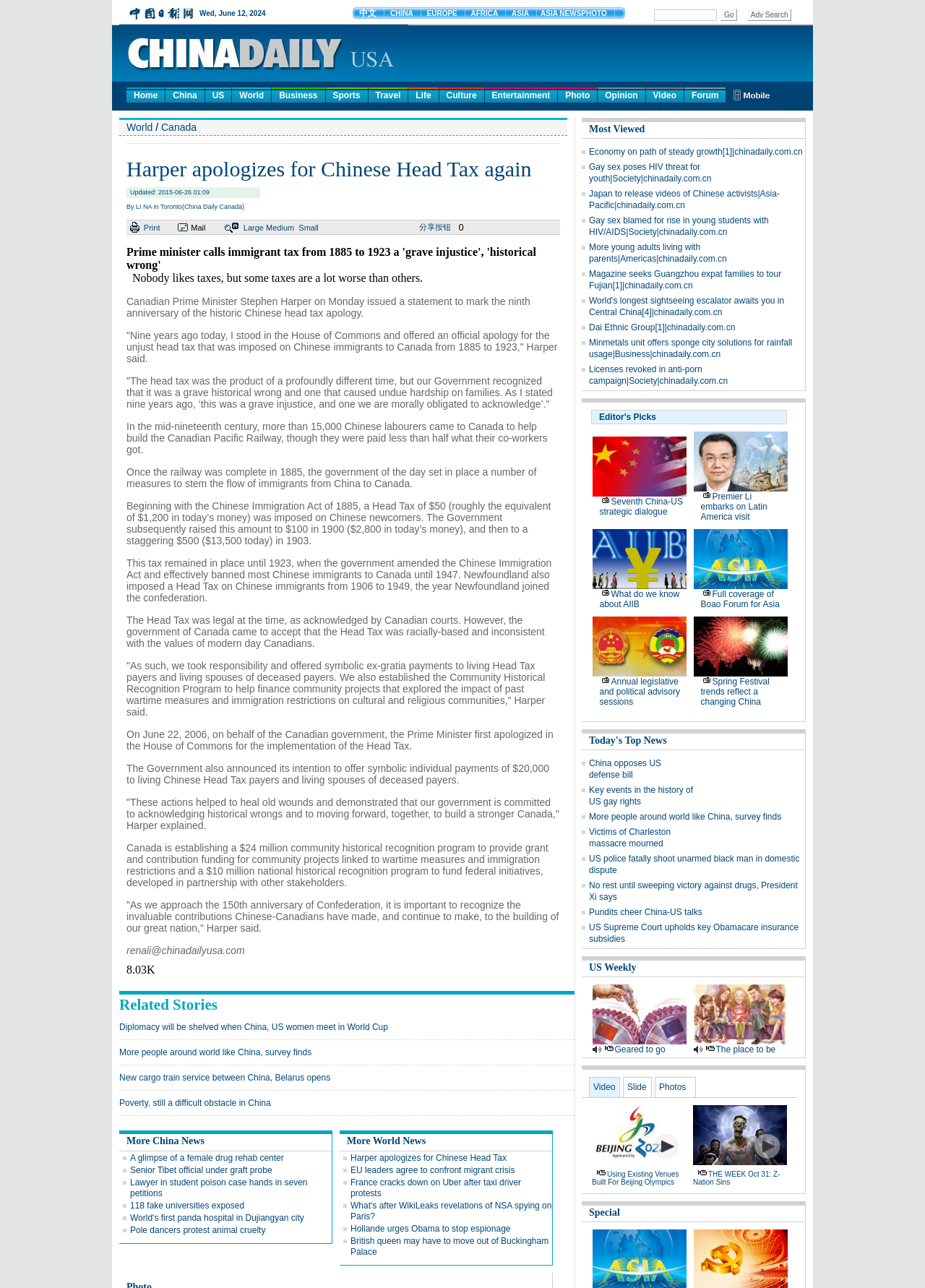Provide the bounding box coordinates of the HTML element this sentence describes: "Home". The bounding box coordinates consist of four float numbers between 0 and 1, i.e., [left, top, right, bottom].

[0.137, 0.068, 0.178, 0.08]